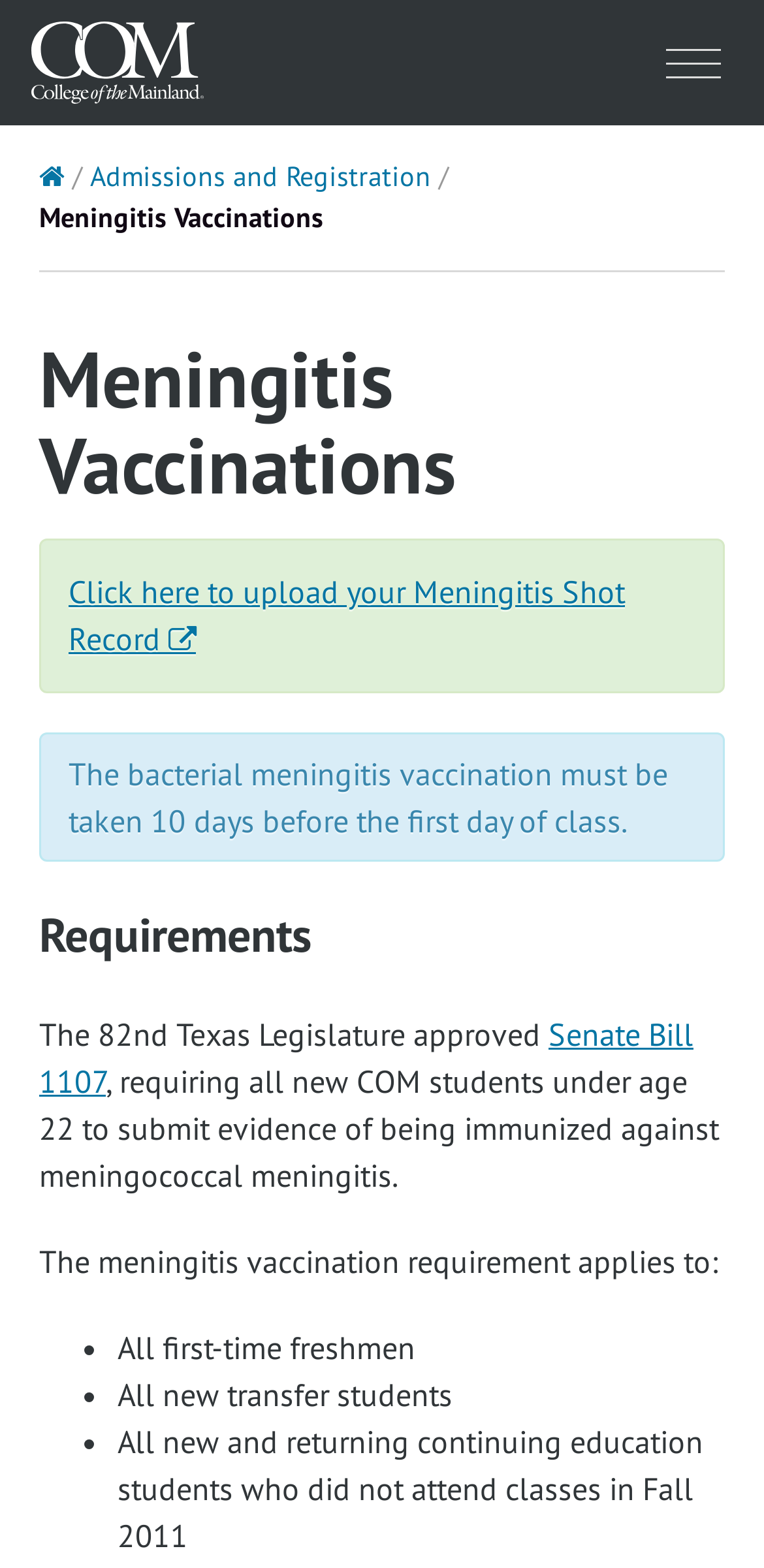Refer to the image and offer a detailed explanation in response to the question: What is required for new COM students under age 22?

According to the static text element, 'requiring all new COM students under age 22 to submit evidence of being immunized against meningococcal meningitis.' This means that new COM students under age 22 need to provide proof of meningitis vaccination.